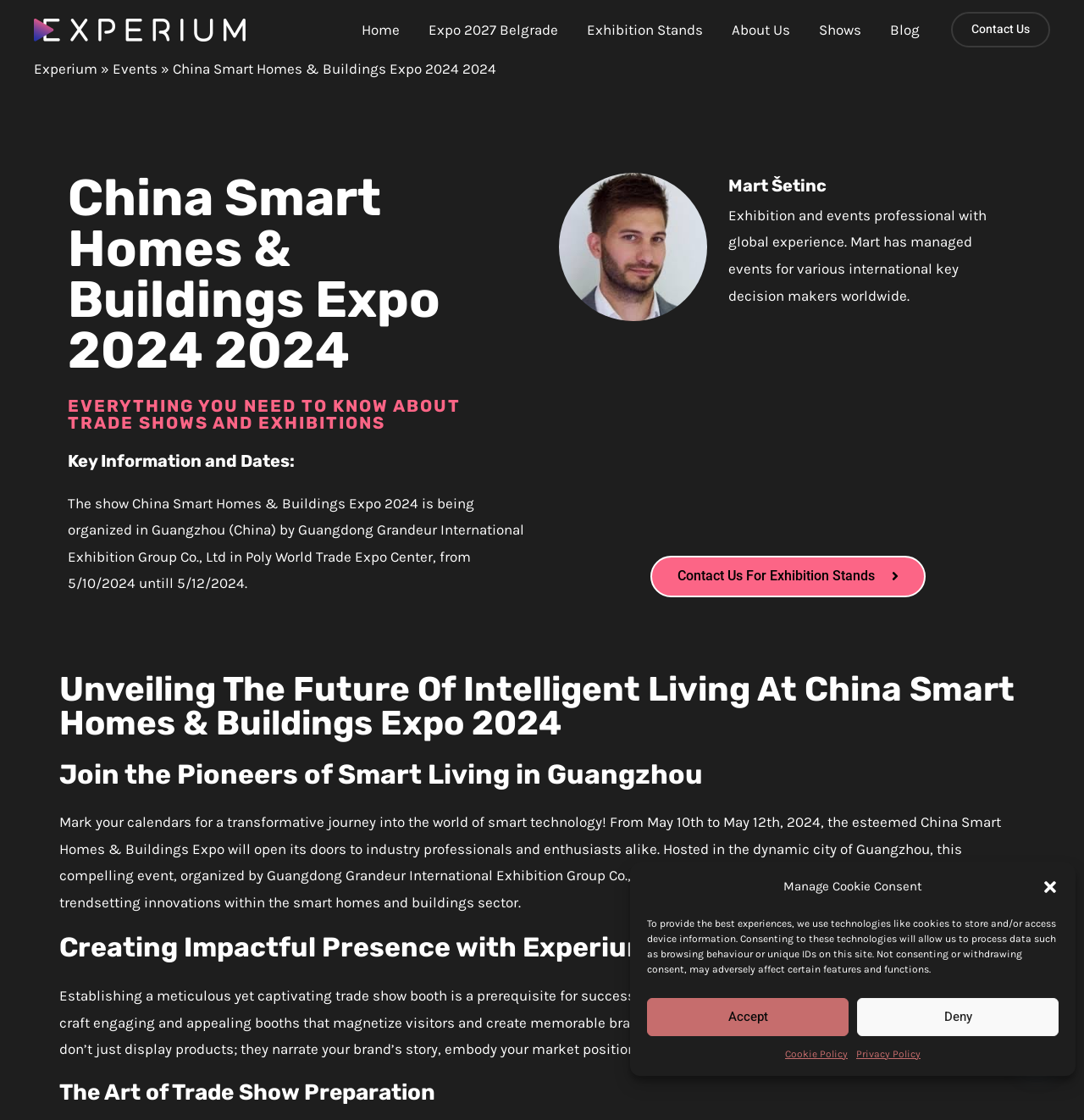Determine the bounding box coordinates for the area that needs to be clicked to fulfill this task: "View 'Exhibition Stands'". The coordinates must be given as four float numbers between 0 and 1, i.e., [left, top, right, bottom].

[0.528, 0.0, 0.662, 0.053]